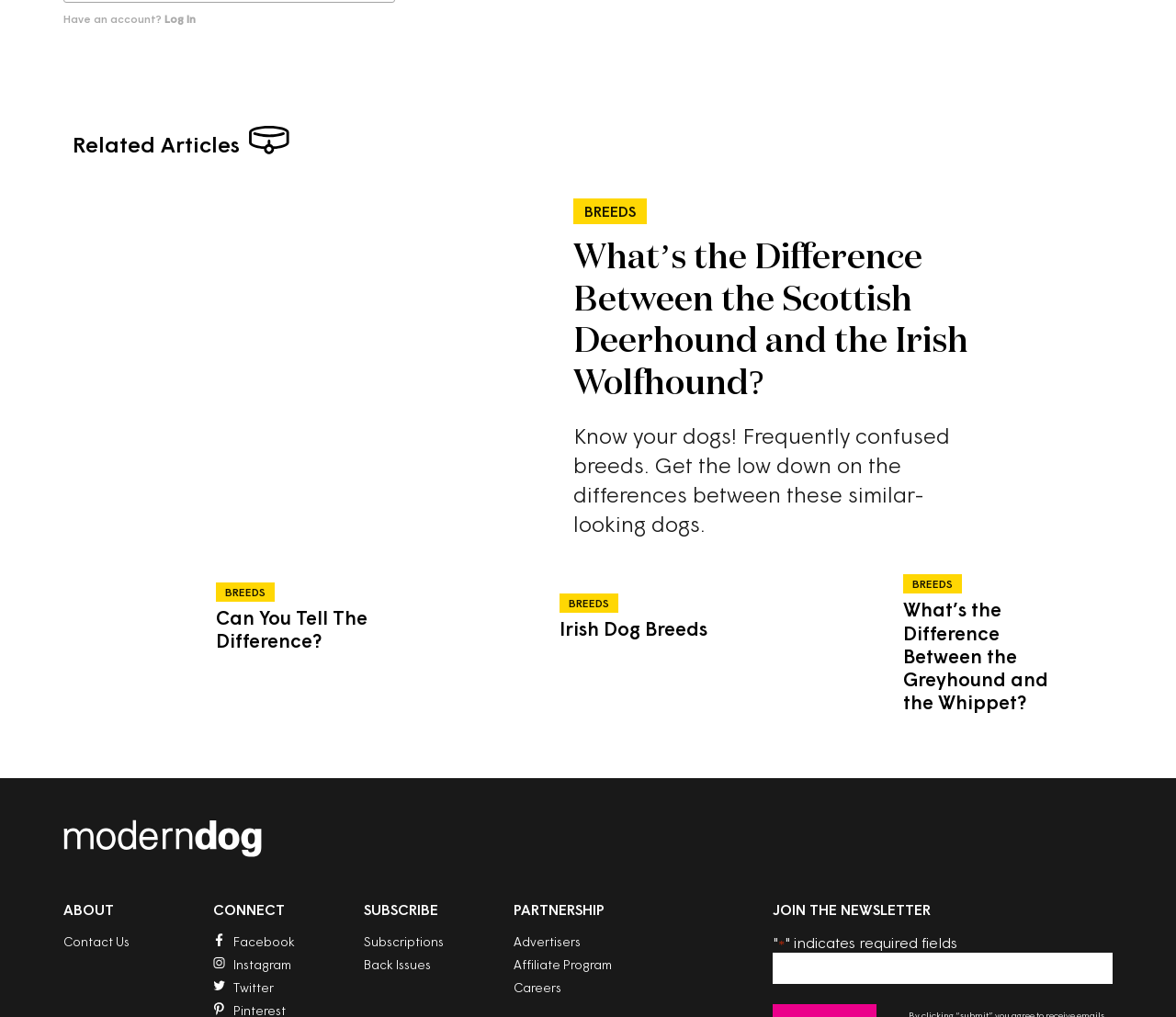Show the bounding box coordinates for the element that needs to be clicked to execute the following instruction: "Read about the difference between the Scottish Deerhound and the Irish Wolfhound". Provide the coordinates in the form of four float numbers between 0 and 1, i.e., [left, top, right, bottom].

[0.061, 0.177, 0.456, 0.475]